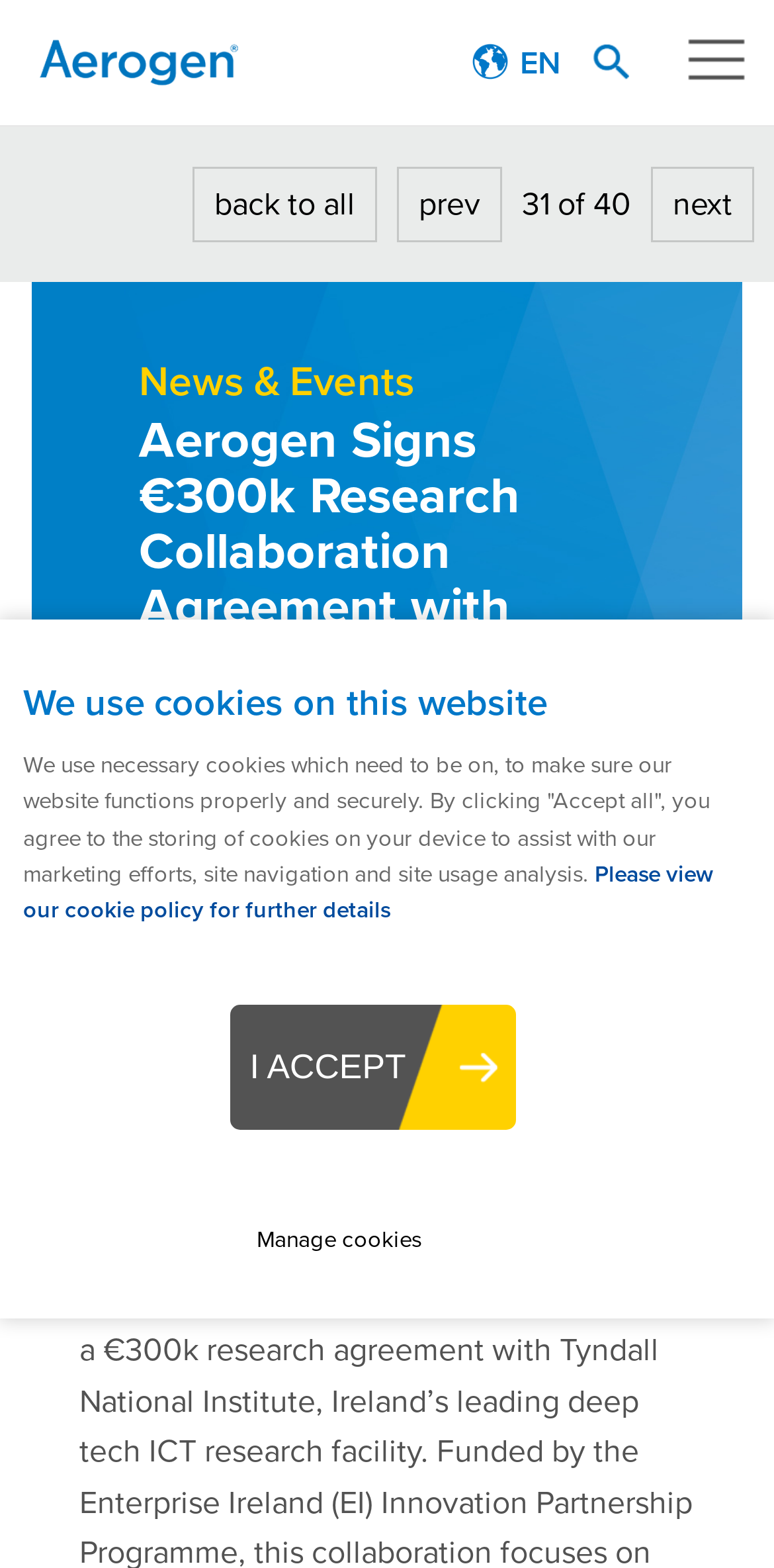Please identify the bounding box coordinates of the element's region that needs to be clicked to fulfill the following instruction: "Click the menu button". The bounding box coordinates should consist of four float numbers between 0 and 1, i.e., [left, top, right, bottom].

[0.846, 0.006, 1.0, 0.07]